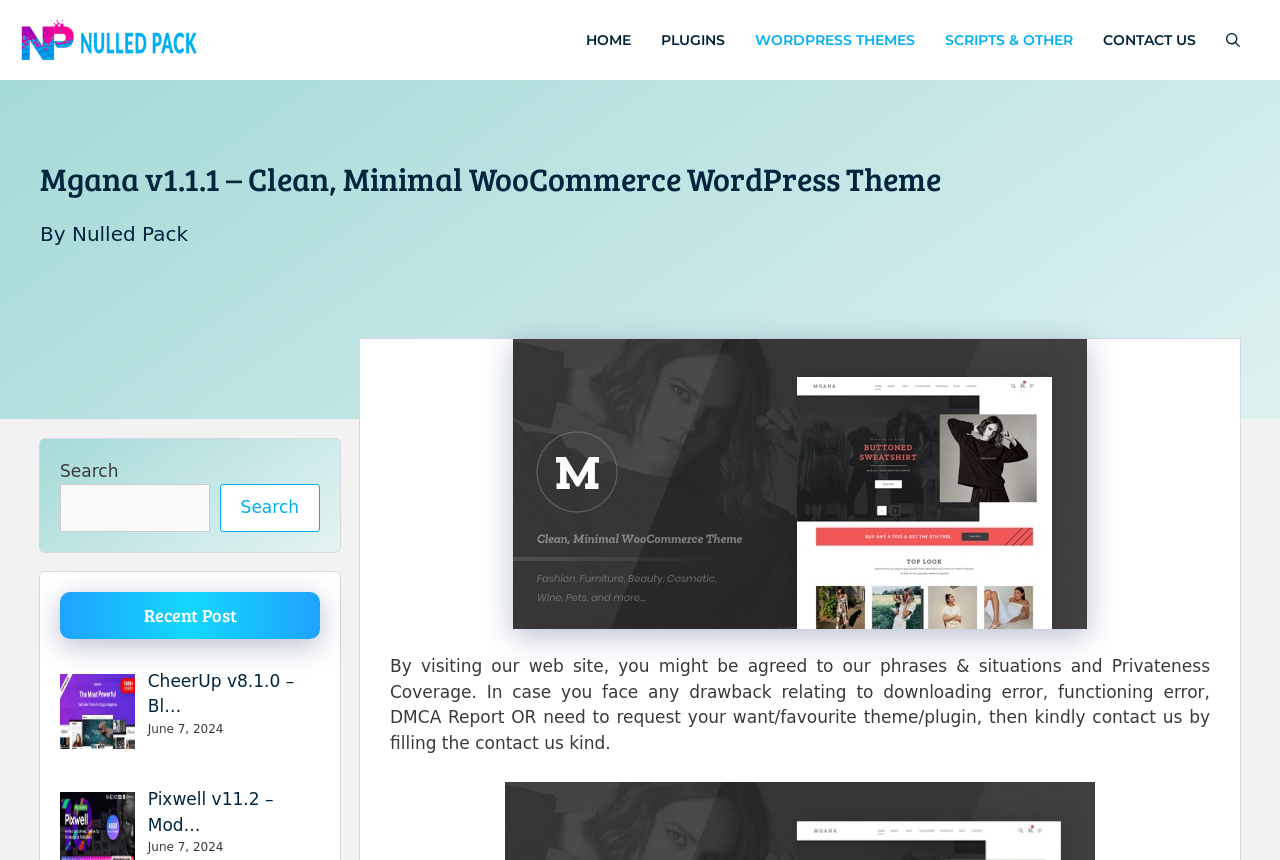Explain in detail what is displayed on the webpage.

This webpage is about Mgana v1.1.1, a clean and minimal WooCommerce WordPress theme. At the top, there is a banner with a logo and a link to "Nulled Pack" on the left side, and a navigation menu on the right side with links to "HOME", "PLUGINS", "WORDPRESS THEMES", "SCRIPTS & OTHER", and "CONTACT US". 

Below the banner, there is a heading that displays the theme's name, followed by a text "By" and a link to "Nulled Pack" again. 

On the left side, there is a complementary section that contains a search box with a label "Search" and a button to submit the search query. Below the search box, there is a heading "Recent Post" followed by a list of recent posts, including "CheerUp v8.1.0 – Bl…" and "Pixwell v11.2 – Mod…", each with a date "June 7, 2024" below it. 

At the bottom of the page, there is a paragraph of text that explains the website's terms and conditions, and provides a contact form for users to report any issues or request themes or plugins.